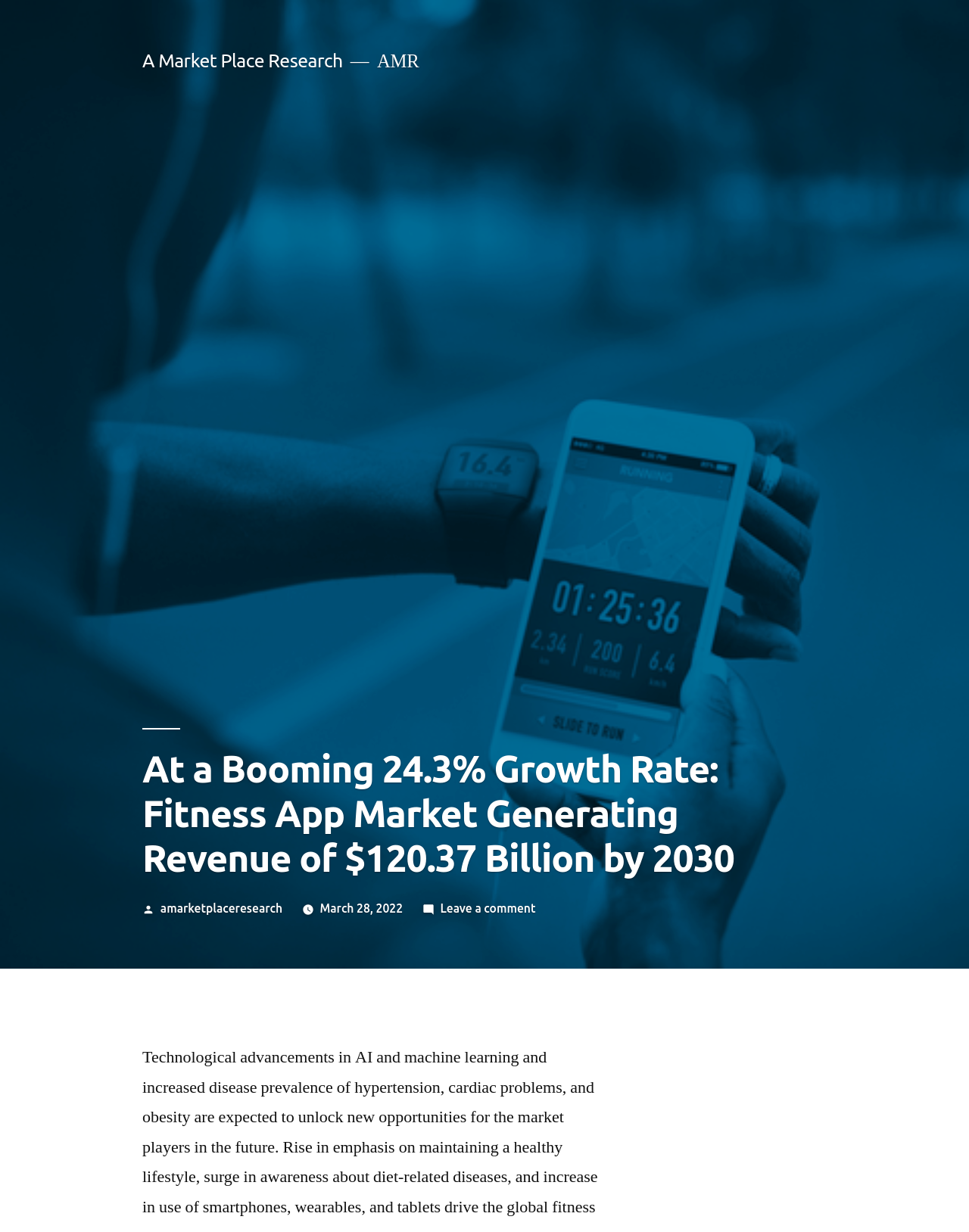Determine the bounding box of the UI element mentioned here: "amarketplaceresearch". The coordinates must be in the format [left, top, right, bottom] with values ranging from 0 to 1.

[0.165, 0.731, 0.291, 0.743]